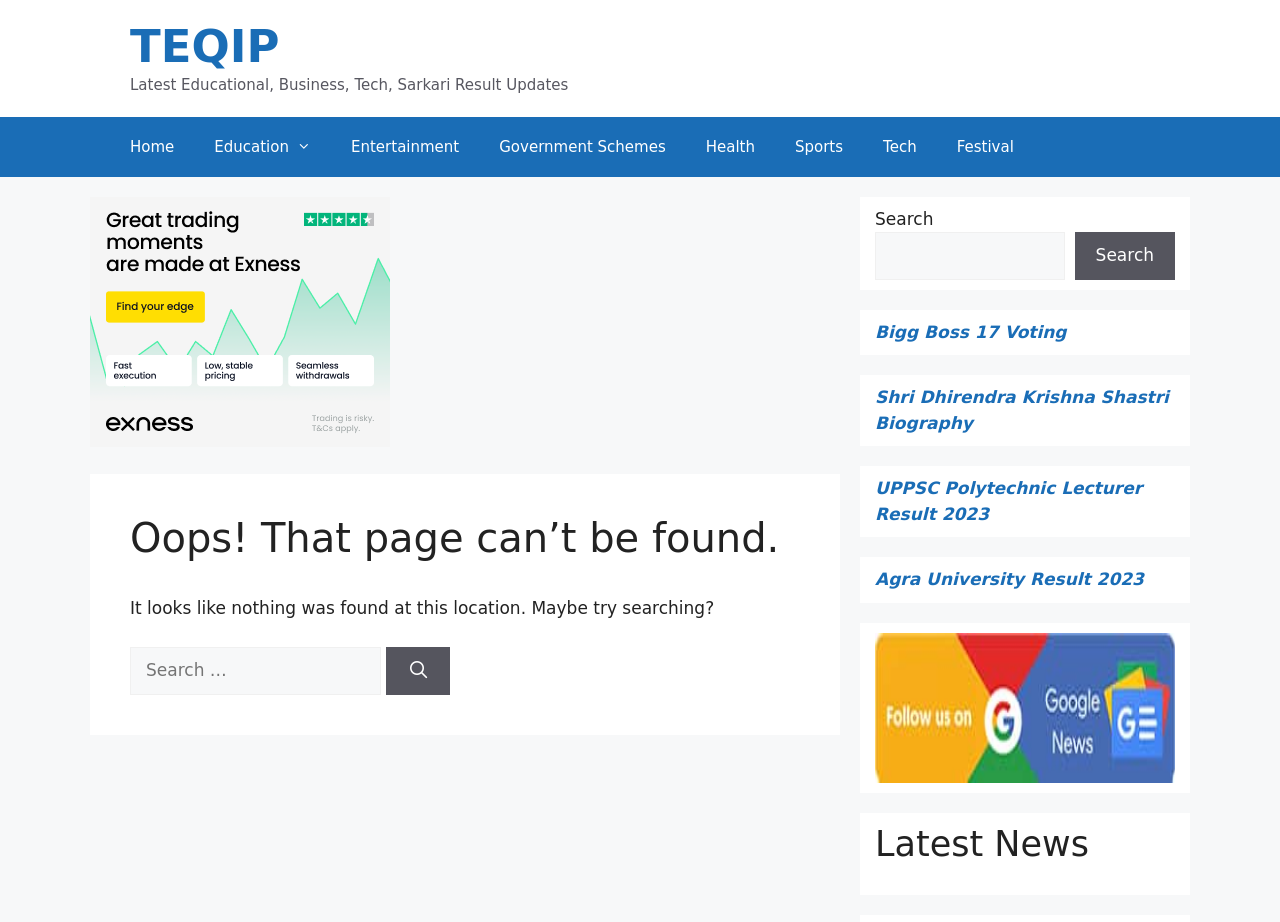Identify the bounding box coordinates of the clickable region required to complete the instruction: "Click on the UPPSC Polytechnic Lecturer Result 2023 link". The coordinates should be given as four float numbers within the range of 0 and 1, i.e., [left, top, right, bottom].

[0.684, 0.518, 0.892, 0.568]